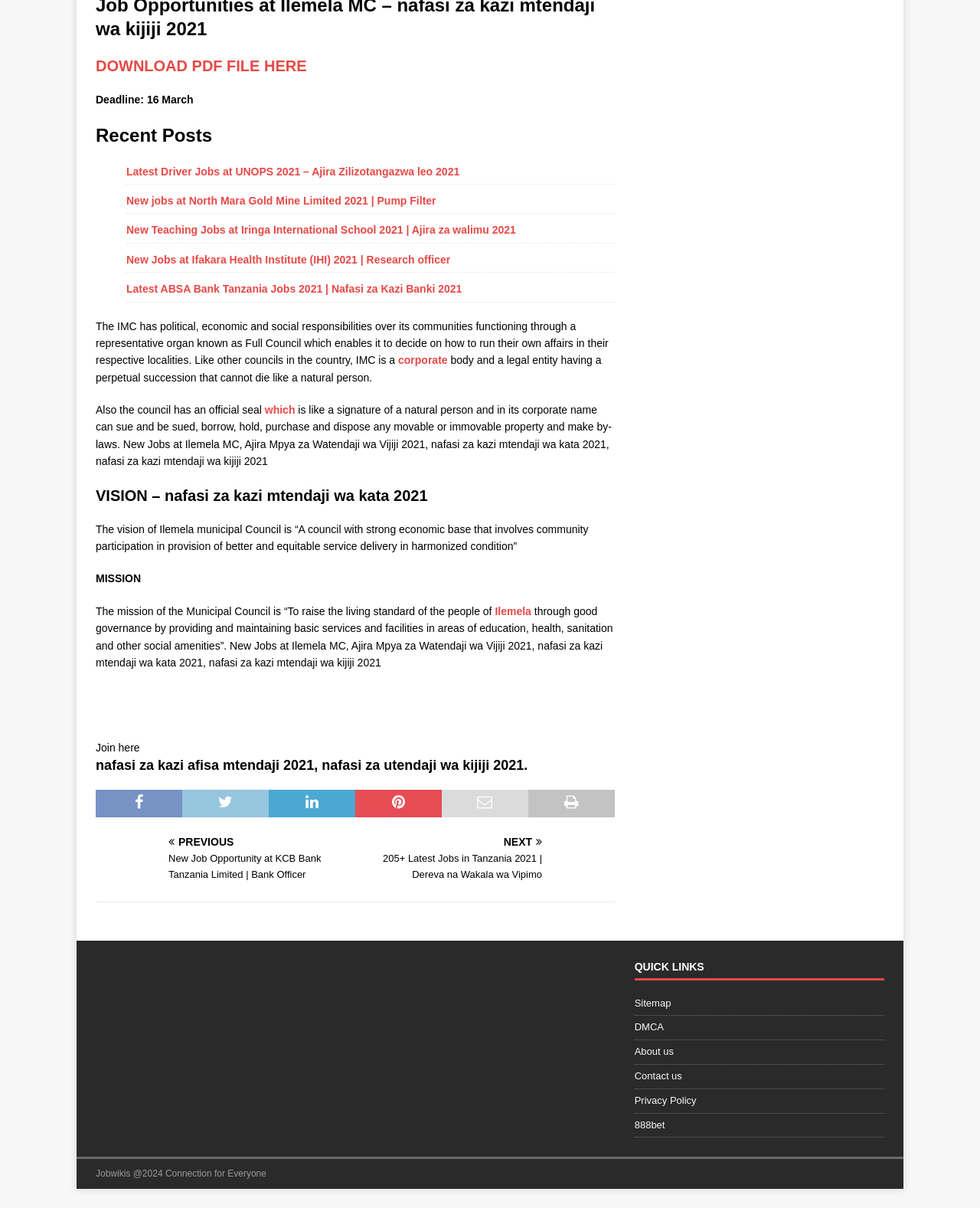Please give the bounding box coordinates of the area that should be clicked to fulfill the following instruction: "Read about the vision of Ilemela municipal Council". The coordinates should be in the format of four float numbers from 0 to 1, i.e., [left, top, right, bottom].

[0.098, 0.402, 0.627, 0.418]